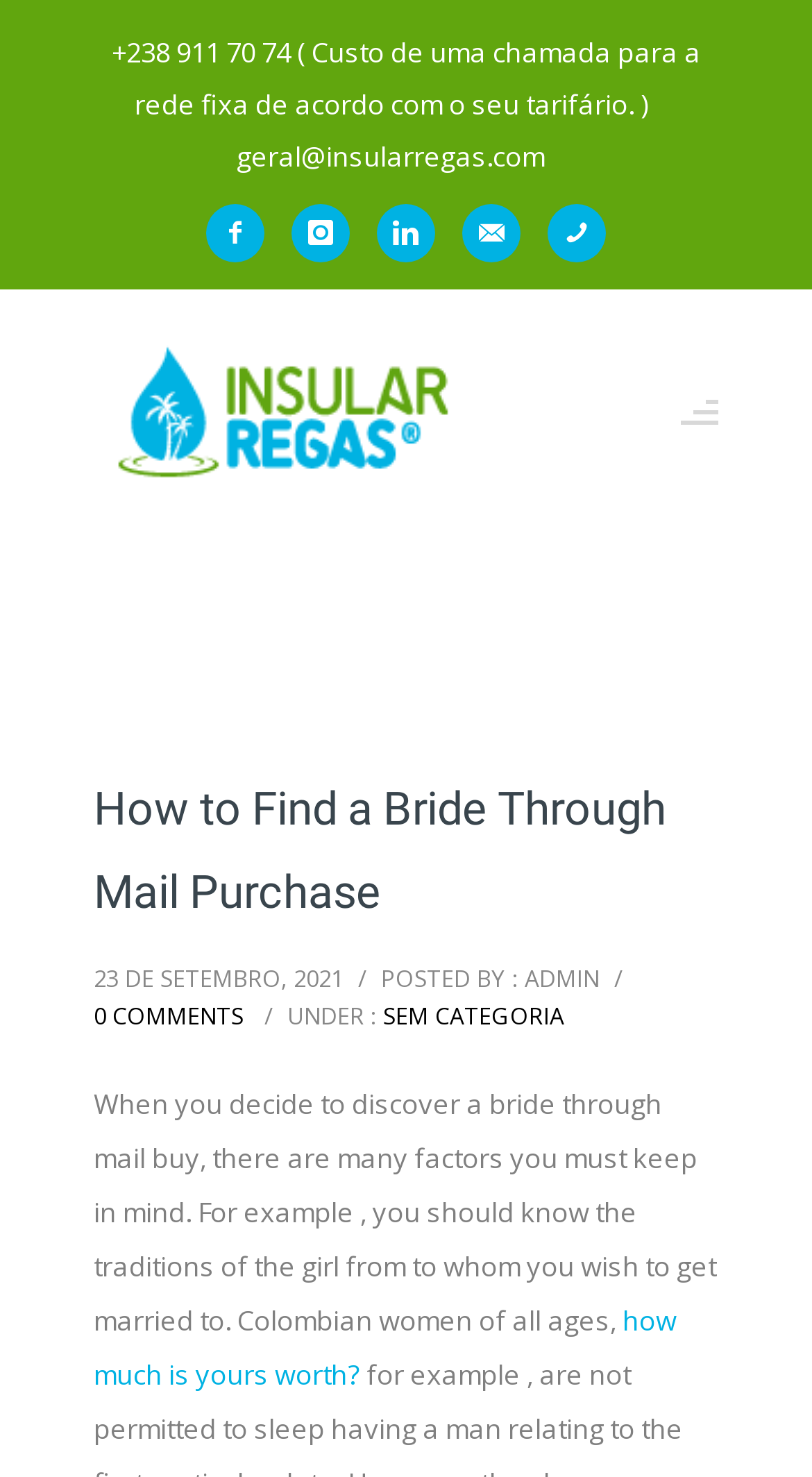Please identify the bounding box coordinates of the area I need to click to accomplish the following instruction: "visit Insular Regas homepage".

[0.115, 0.231, 0.579, 0.33]